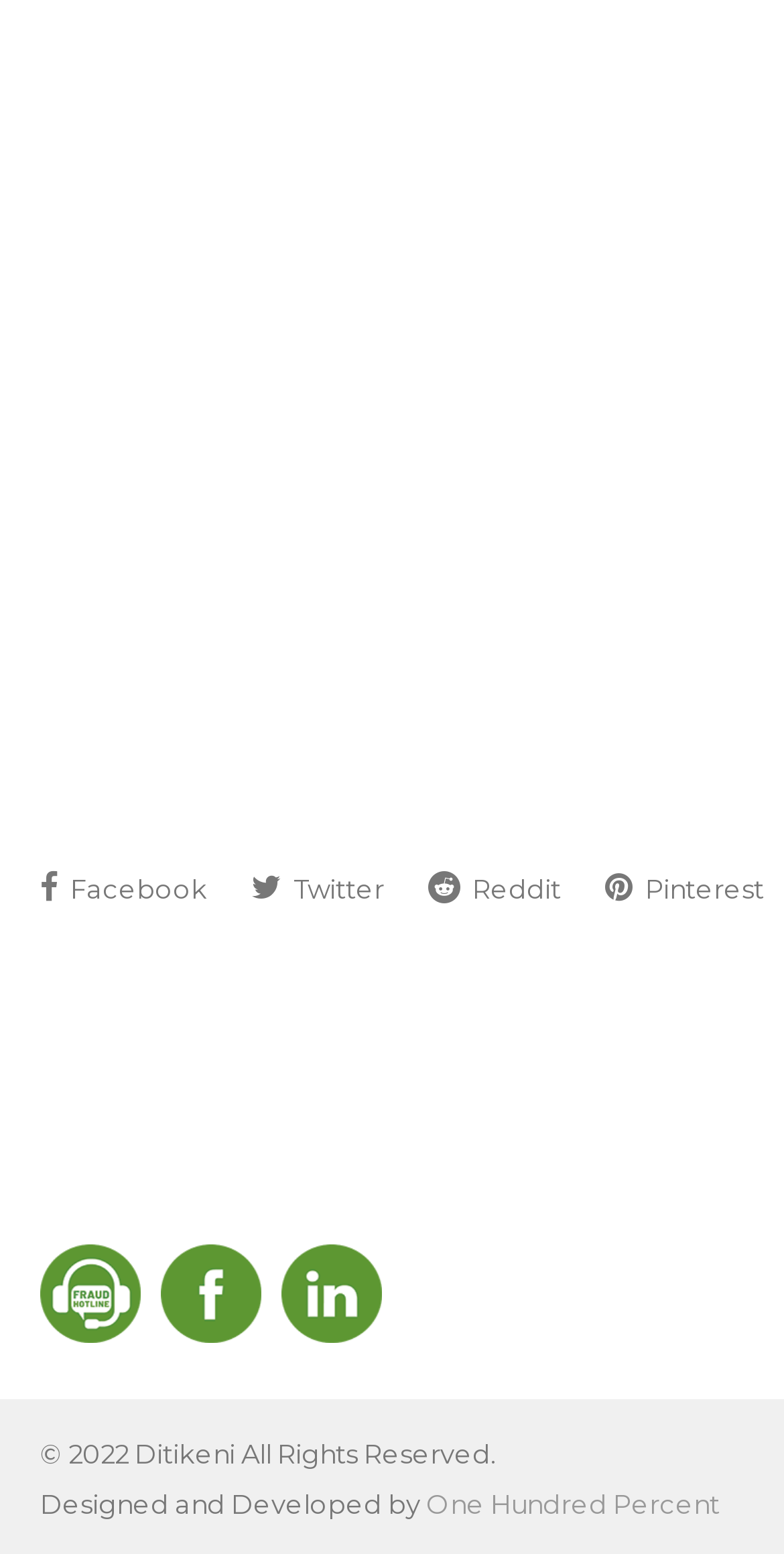What year is the copyright for?
Can you provide a detailed and comprehensive answer to the question?

The static text element at the bottom of the webpage reads '© 2022 Ditikeni All Rights Reserved.', indicating that the copyright is for the year 2022.